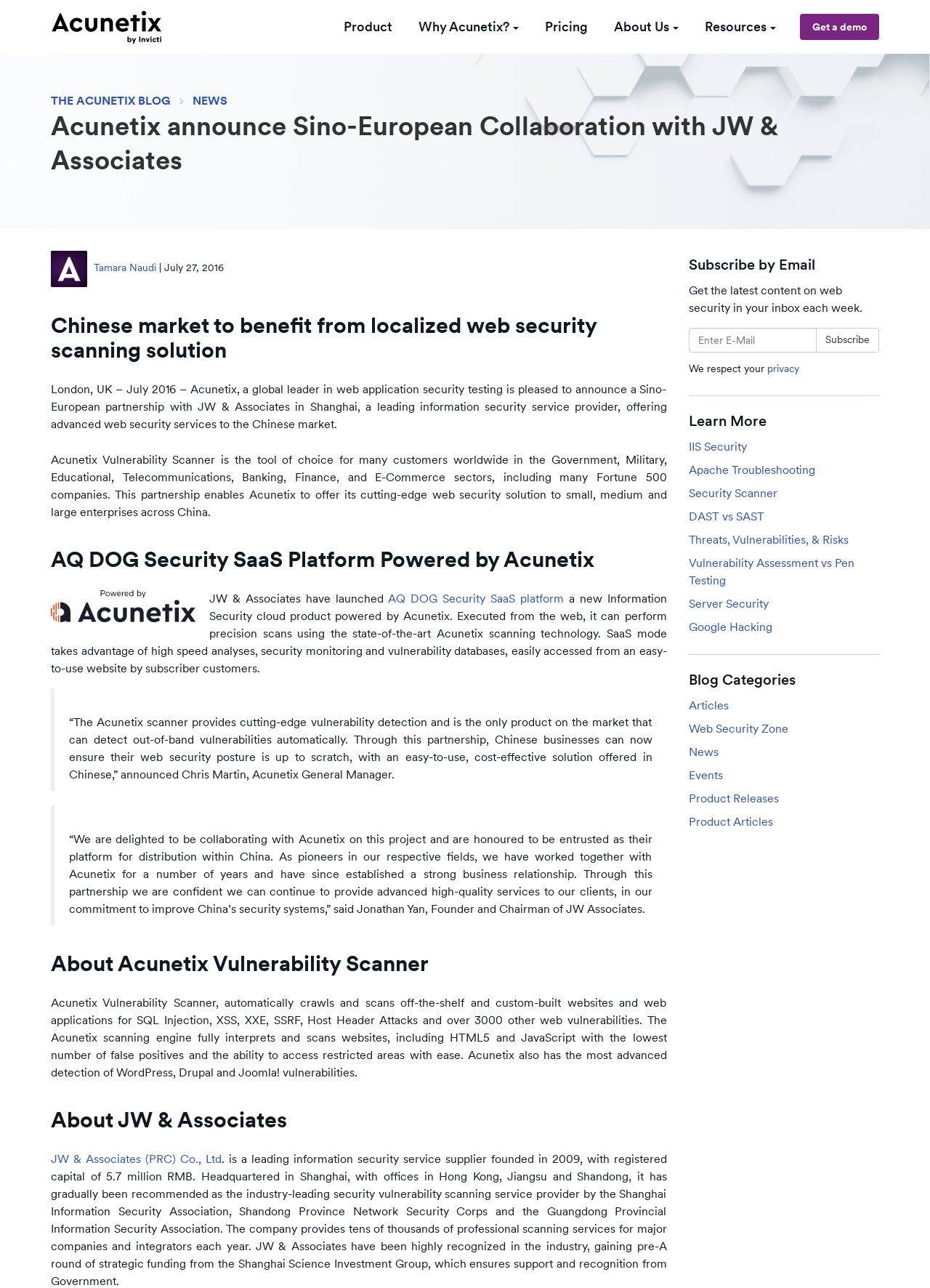What is the name of the founder and chairman of JW Associates?
Provide a detailed and well-explained answer to the question.

The webpage mentions that Jonathan Yan is the Founder and Chairman of JW Associates, who expressed his delight in collaborating with Acunetix on this project and being entrusted as their platform for distribution within China.